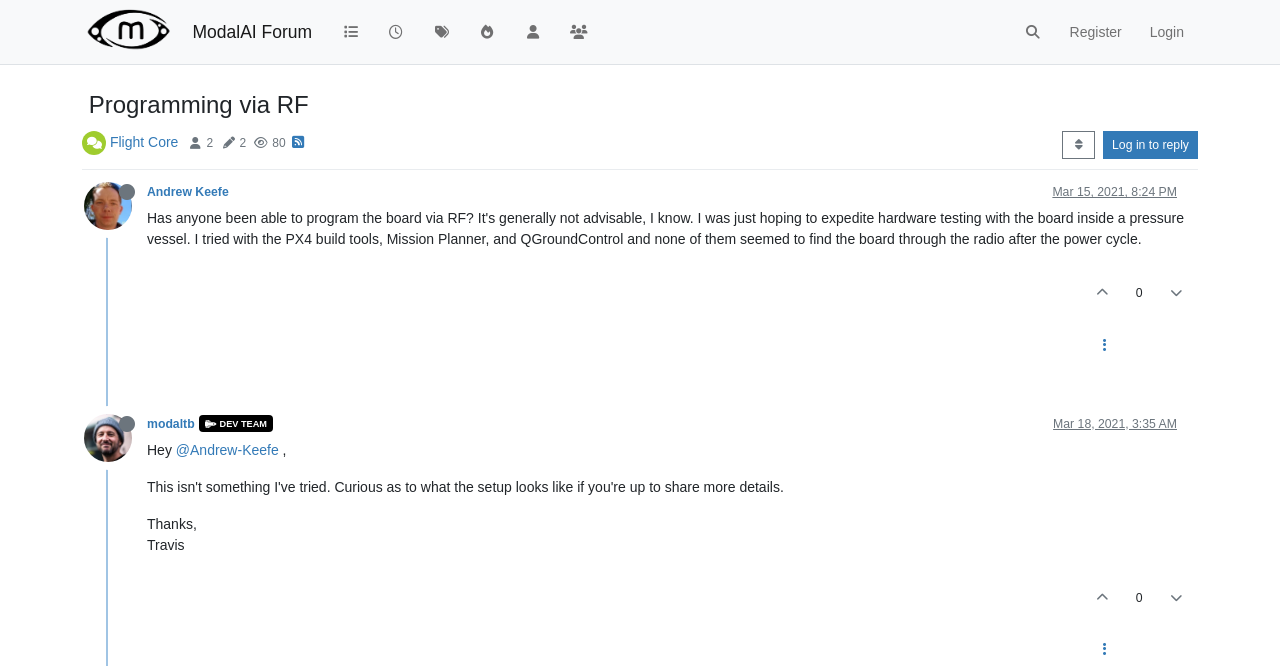Please answer the following question using a single word or phrase: How many posts are there in the topic?

2